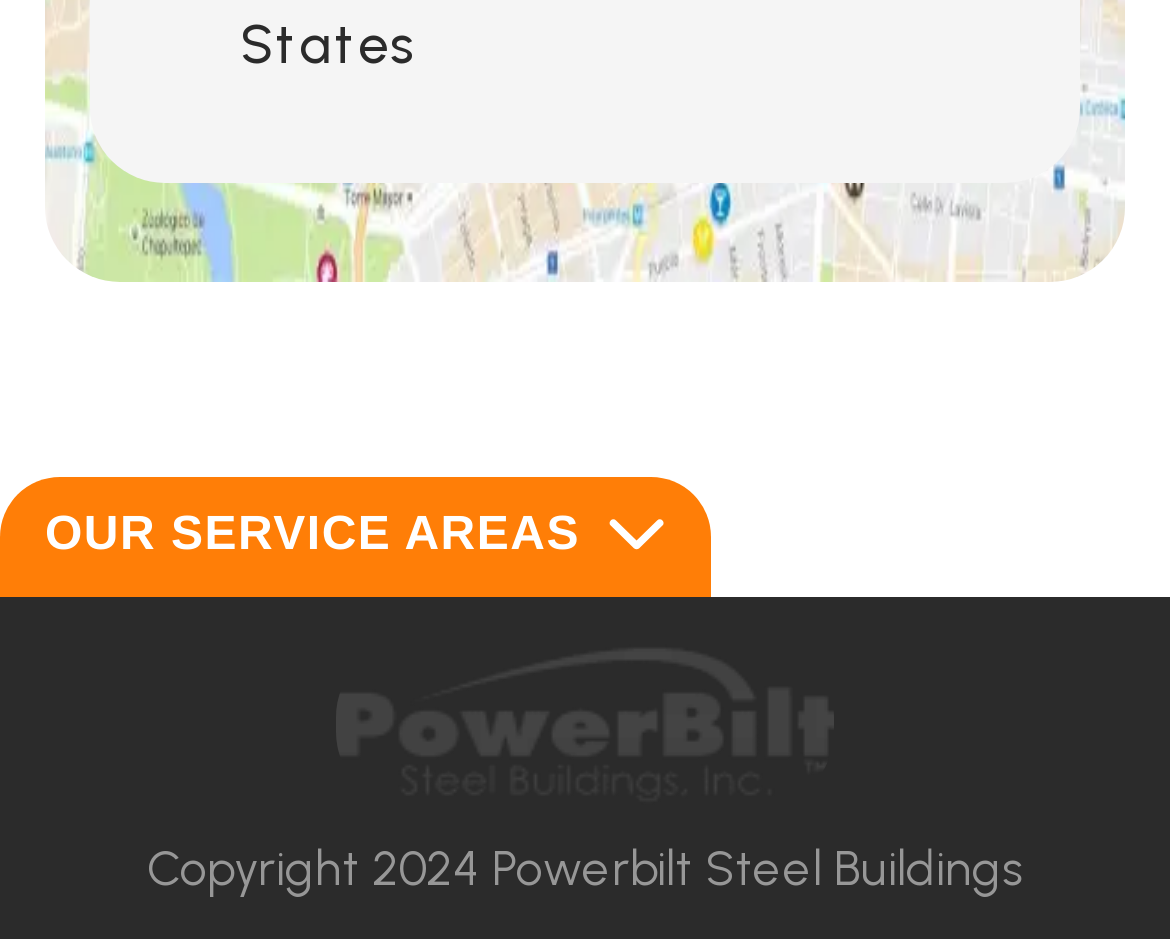Bounding box coordinates are specified in the format (top-left x, top-left y, bottom-right x, bottom-right y). All values are floating point numbers bounded between 0 and 1. Please provide the bounding box coordinate of the region this sentence describes: Nebraska

[0.521, 0.826, 0.962, 0.89]